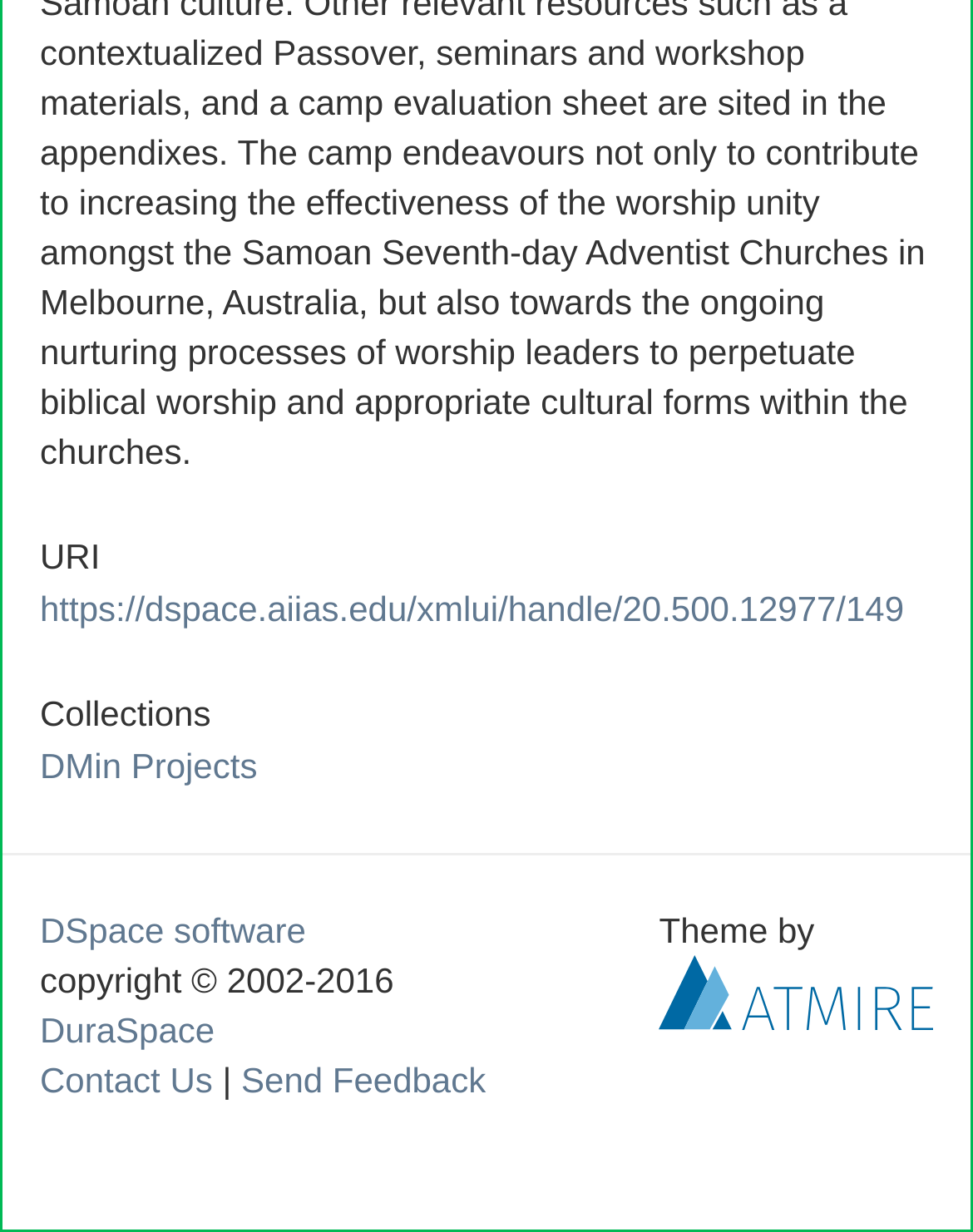Locate the UI element that matches the description Contact Us in the webpage screenshot. Return the bounding box coordinates in the format (top-left x, top-left y, bottom-right x, bottom-right y), with values ranging from 0 to 1.

[0.041, 0.861, 0.219, 0.893]